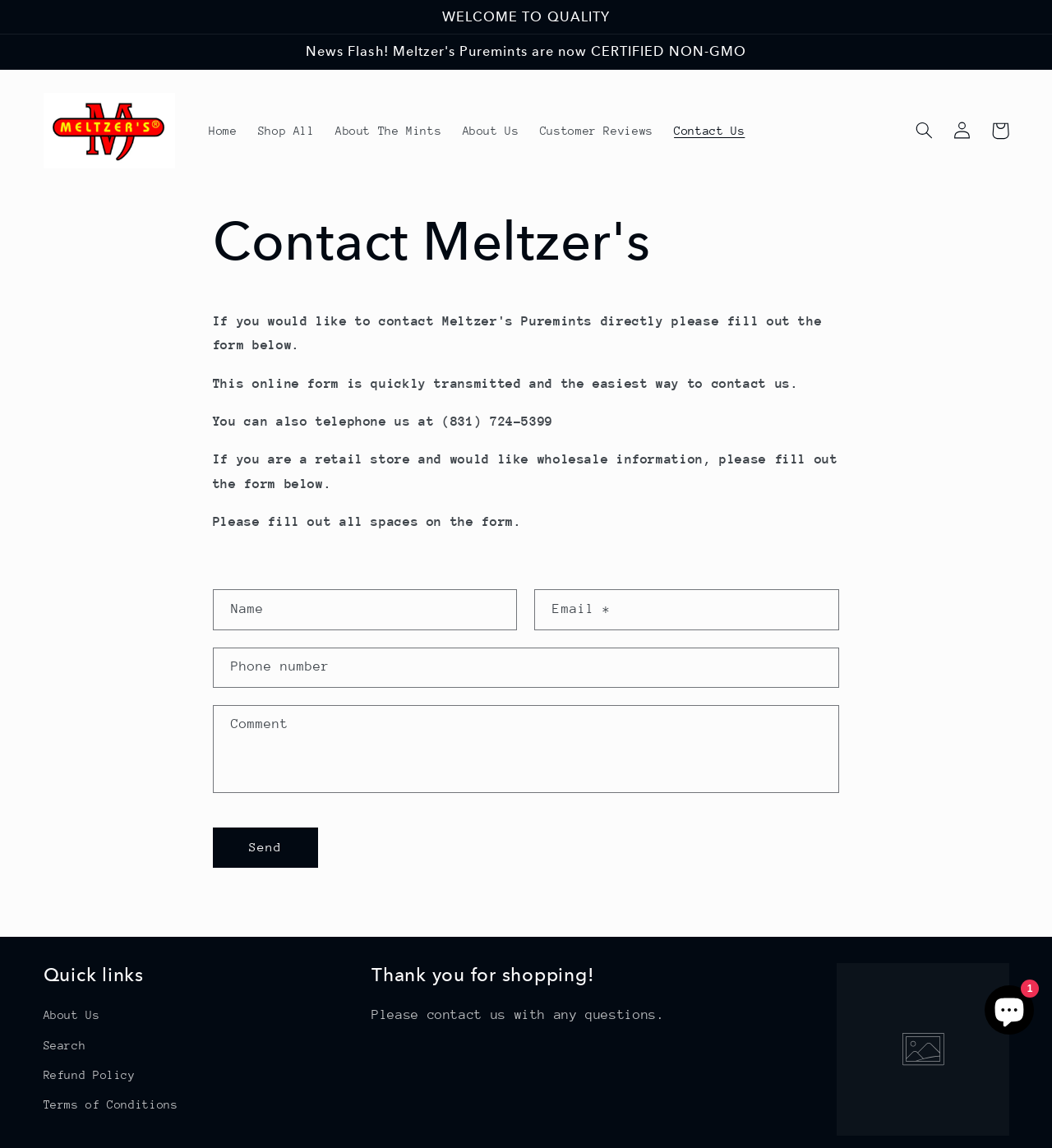Please answer the following question using a single word or phrase: 
How many links are in the 'Quick links' section?

4